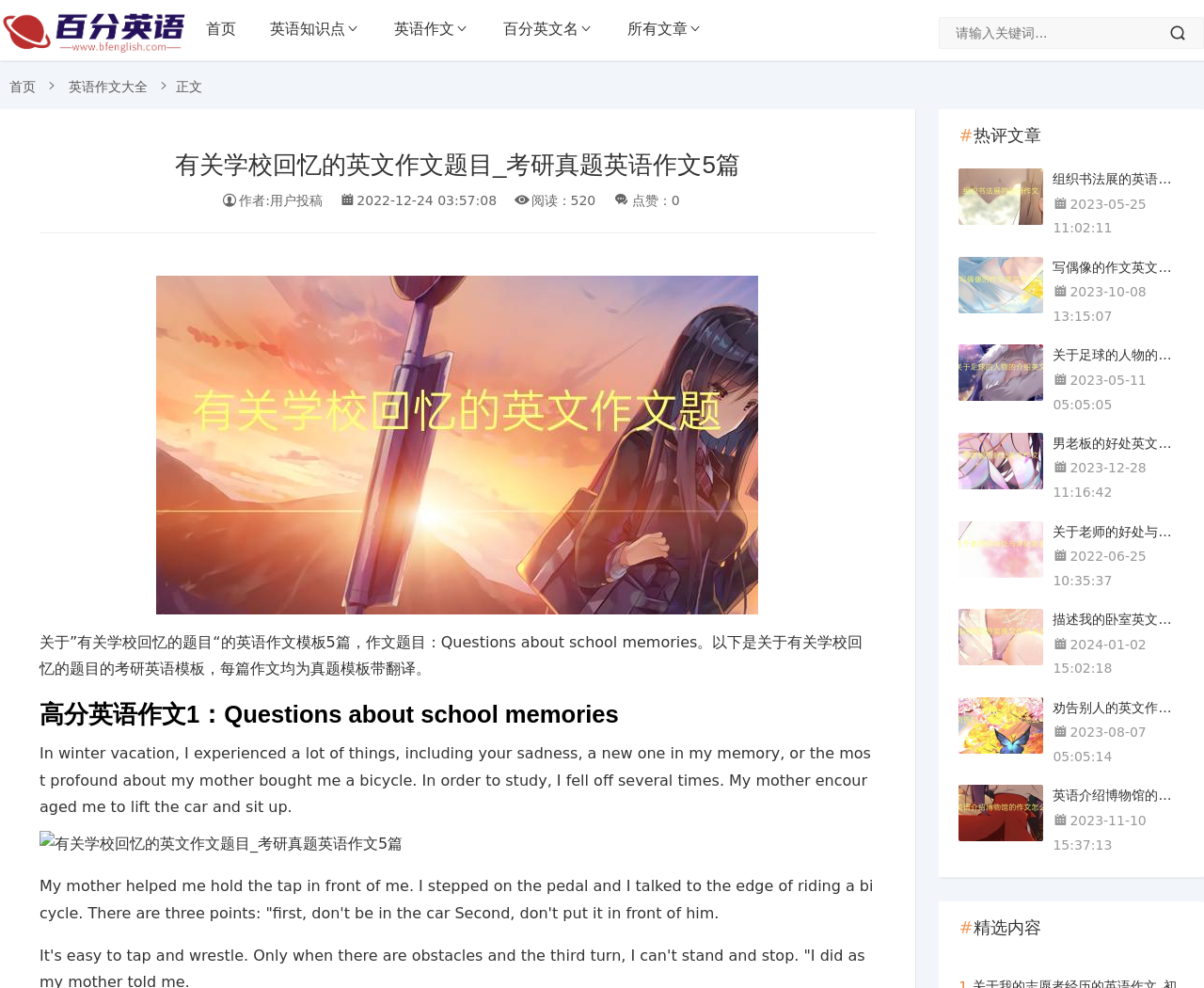Summarize the webpage with a detailed and informative caption.

This webpage is about English writing templates related to school memories. At the top, there is a heading "百分英语" (Bai Fen English) with a logo image next to it. Below the heading, there are five links to different sections of the website, including "首页" (Home), "英语知识点" (English Knowledge Points), "英语作文" (English Writing), "百分英文名" (Bai Fen English Names), and "所有文章" (All Articles).

On the right side of the page, there is a search box with a button labeled "\ue634" (a magnifying glass icon). Below the search box, there are two links, "首页" (Home) and "英语作文大全" (English Writing Collection).

The main content of the page is divided into two sections. The first section has a heading "有关学校回忆的英文作文题目_考研真题英语作文5篇" (English Writing Templates about School Memories, 5 True Questions for College Entrance Exams). Below the heading, there is a brief introduction to the topic, followed by a paragraph of text describing a personal experience of learning to ride a bicycle. There are also two images on this section, one of which is a screenshot of the webpage's title.

The second section is a list of recommended articles, labeled "热评文章" (Hot Articles). Each article is represented by a link with a title, a brief description, and an image. The articles are about various topics, including organizing a calligraphy exhibition, writing about one's idol, introducing a football player, and describing one's bedroom. There are five articles in total, each with a timestamp and a label "\ue606" (a clock icon).

At the bottom of the page, there is a heading "精选内容" (Recommended Content) with a list of links to more articles.